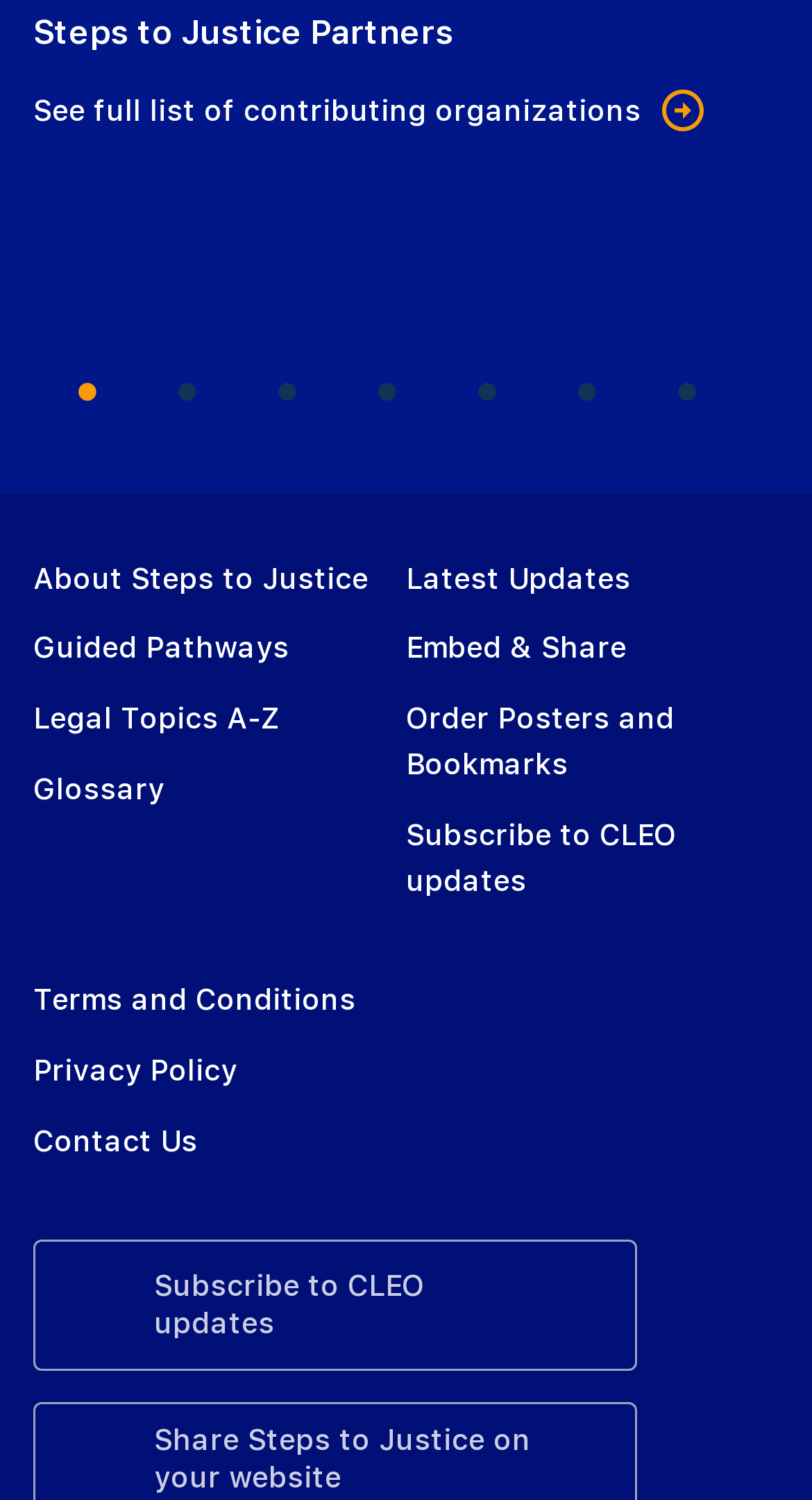Give a one-word or one-phrase response to the question:
How many images are associated with the link 'Subscribe to CLEO updates Subscribe'?

2